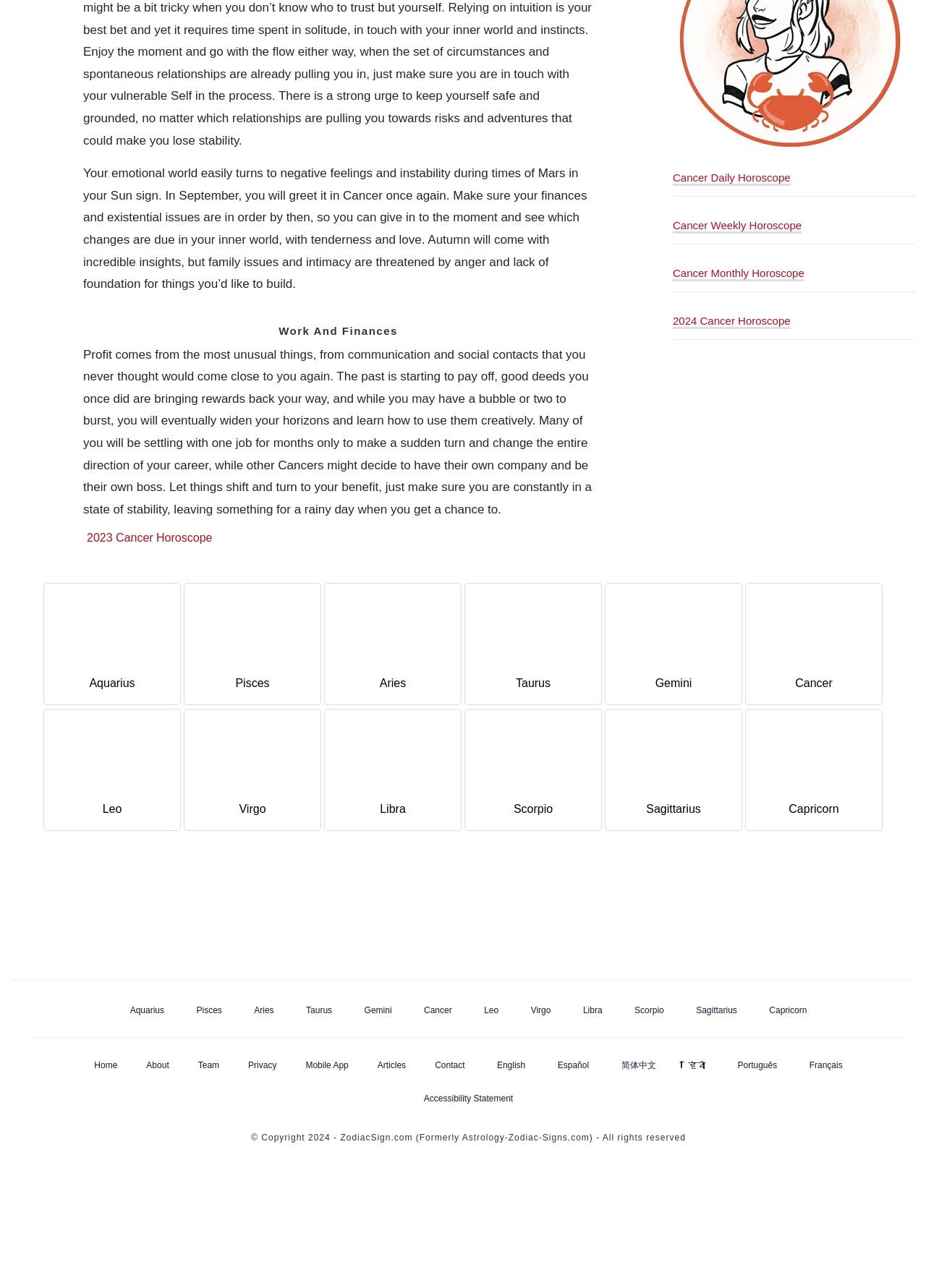Using the provided element description, identify the bounding box coordinates as (top-left x, top-left y, bottom-right x, bottom-right y). Ensure all values are between 0 and 1. Description: Cancer

[0.45, 0.778, 0.496, 0.791]